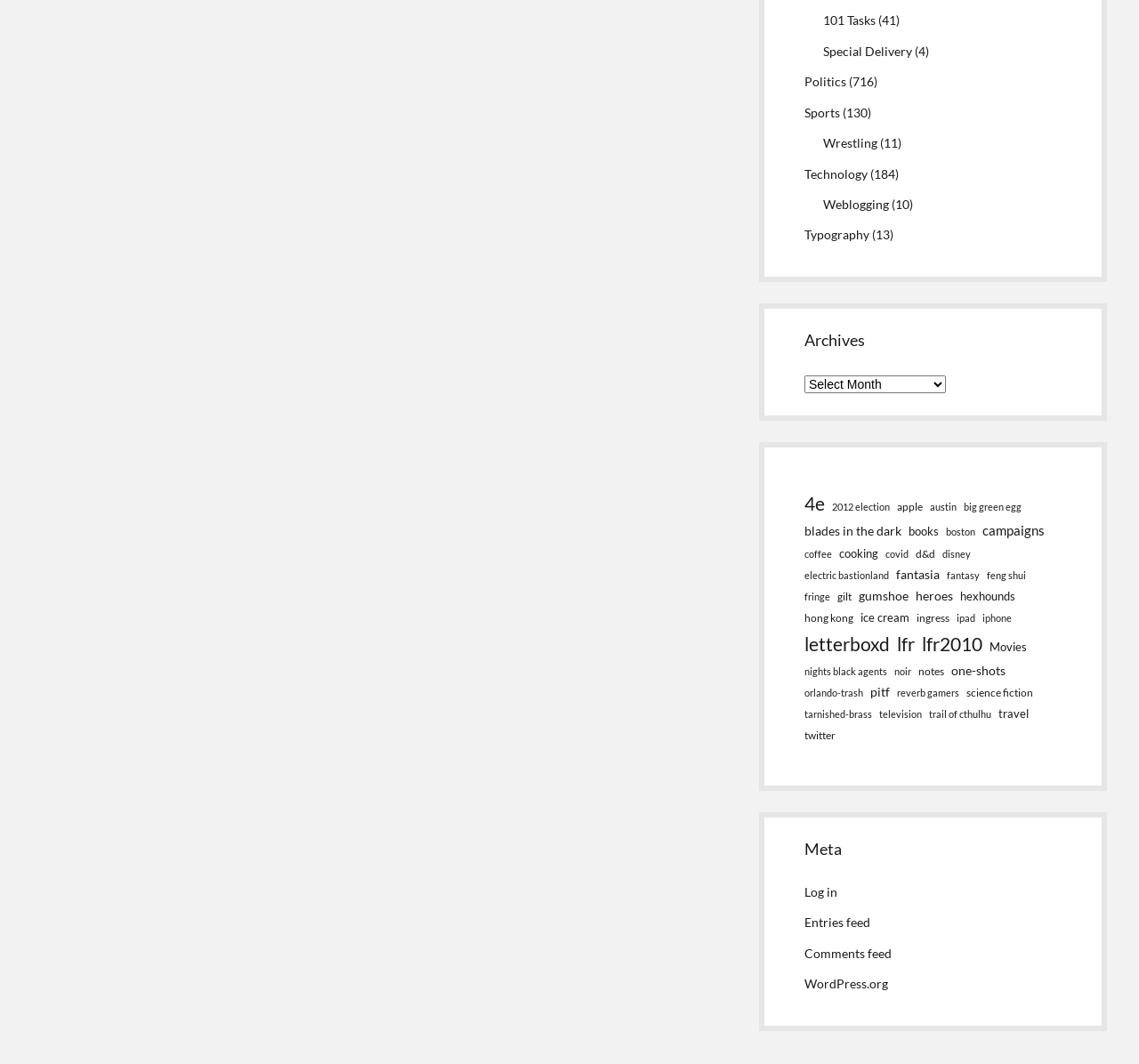Determine the bounding box coordinates for the UI element with the following description: "nights black agents". The coordinates should be four float numbers between 0 and 1, represented as [left, top, right, bottom].

[0.706, 0.624, 0.779, 0.639]